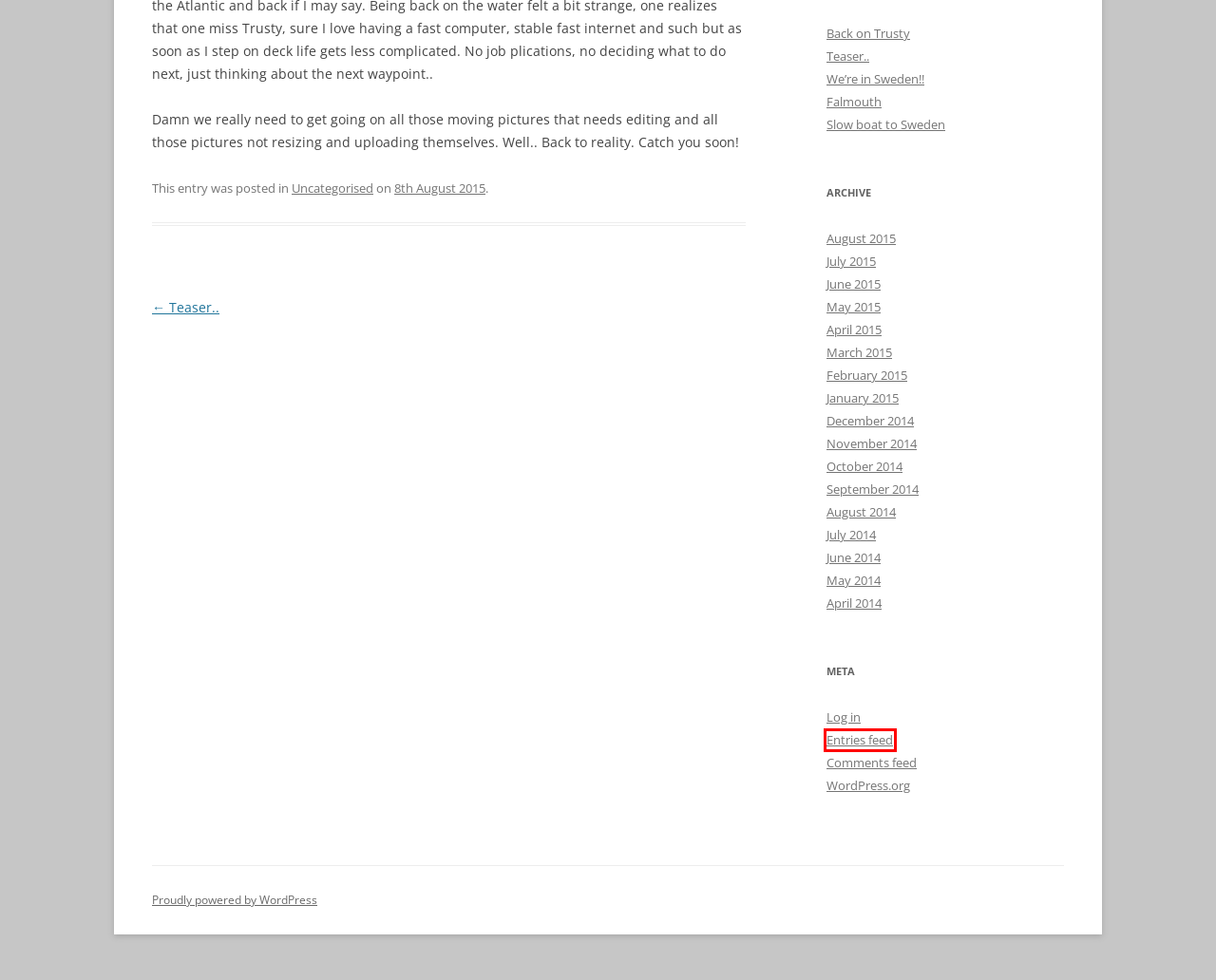You are given a screenshot of a webpage with a red bounding box around an element. Choose the most fitting webpage description for the page that appears after clicking the element within the red bounding box. Here are the candidates:
A. Falmouth | Cruising for/with dummies
B. Log In ‹ Cruising for/with dummies — WordPress
C. July | 2014 | Cruising for/with dummies
D. Blog Tool, Publishing Platform, and CMS – WordPress.org
E. January | 2015 | Cruising for/with dummies
F. Cruising for/with dummies
G. December | 2014 | Cruising for/with dummies
H. March | 2015 | Cruising for/with dummies

F